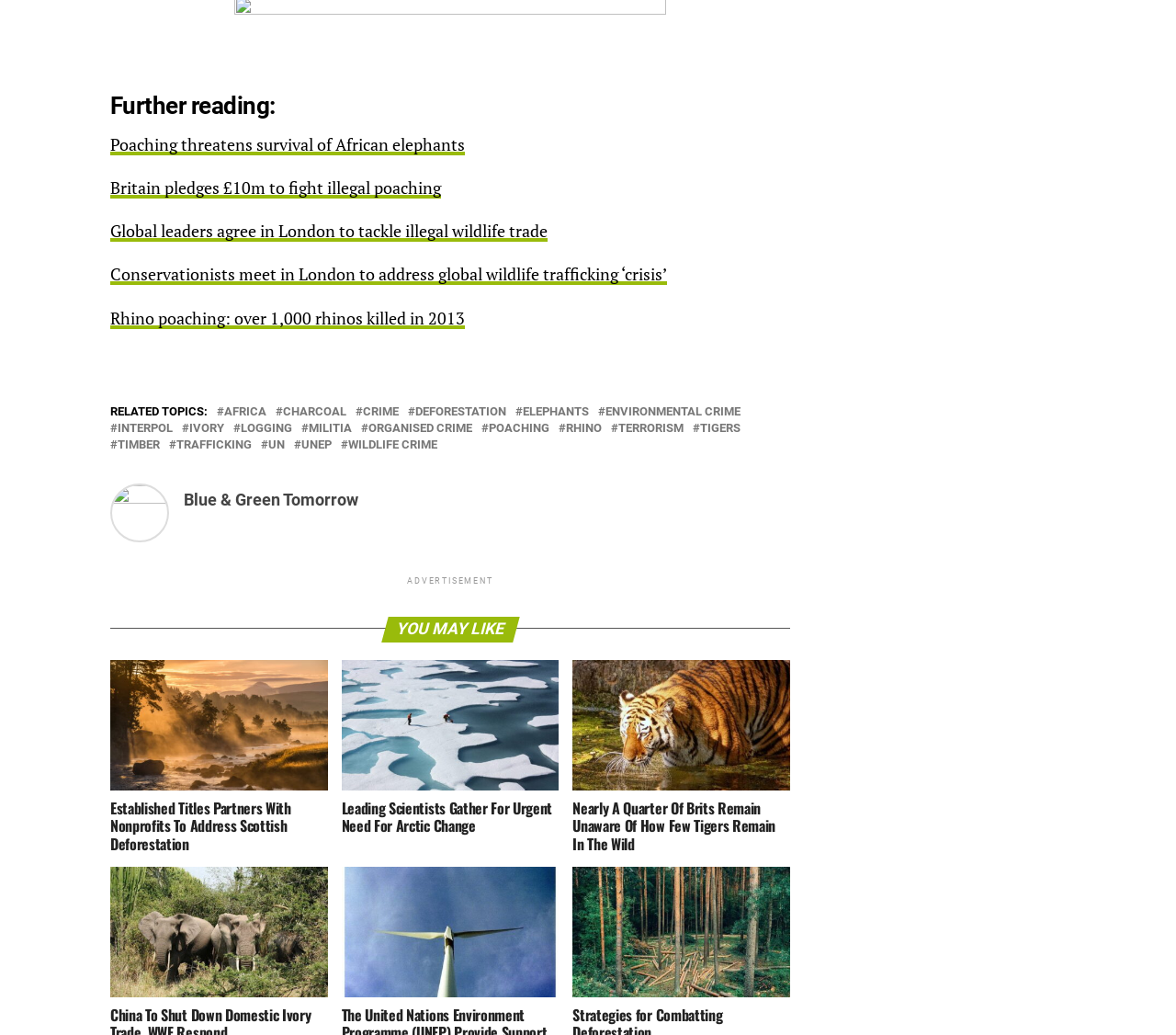Determine the bounding box for the described UI element: "Blue & Green Tomorrow".

[0.156, 0.474, 0.305, 0.492]